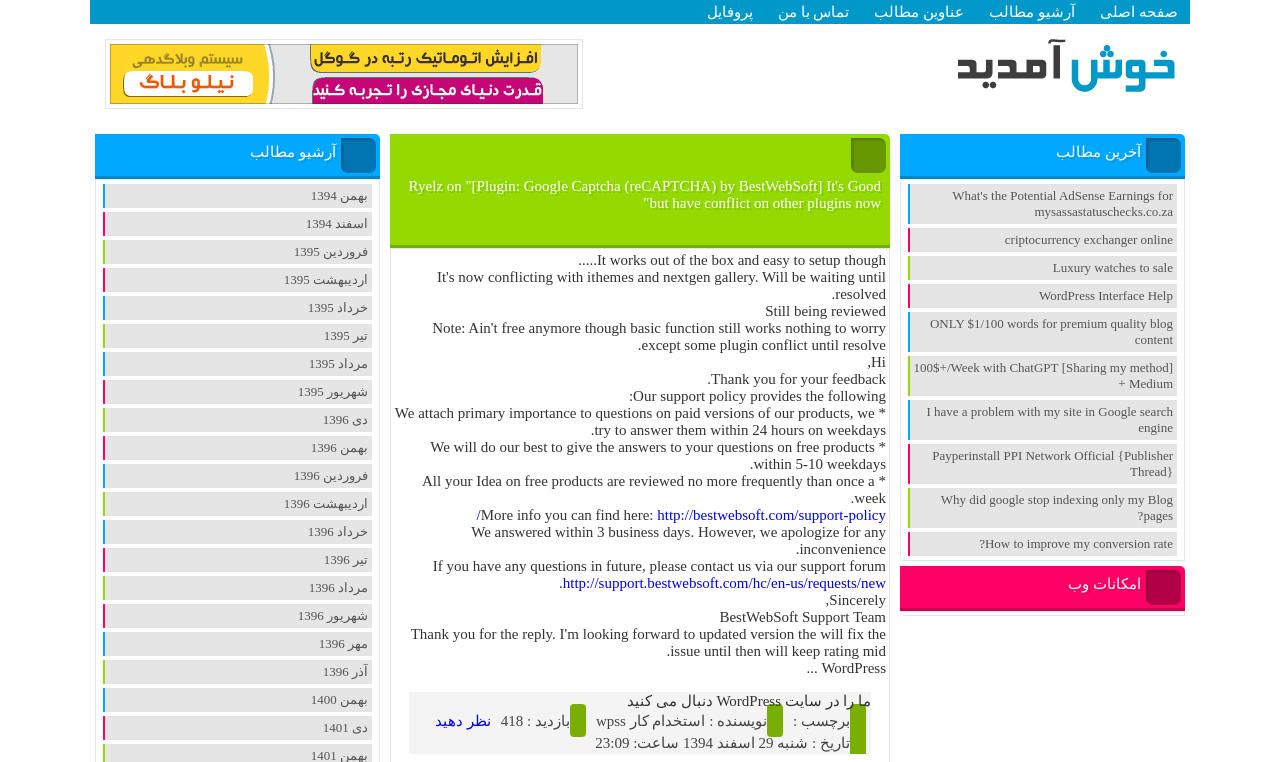Pinpoint the bounding box coordinates of the element to be clicked to execute the instruction: "View the 'آخرین مطالب' section".

[0.825, 0.188, 0.891, 0.211]